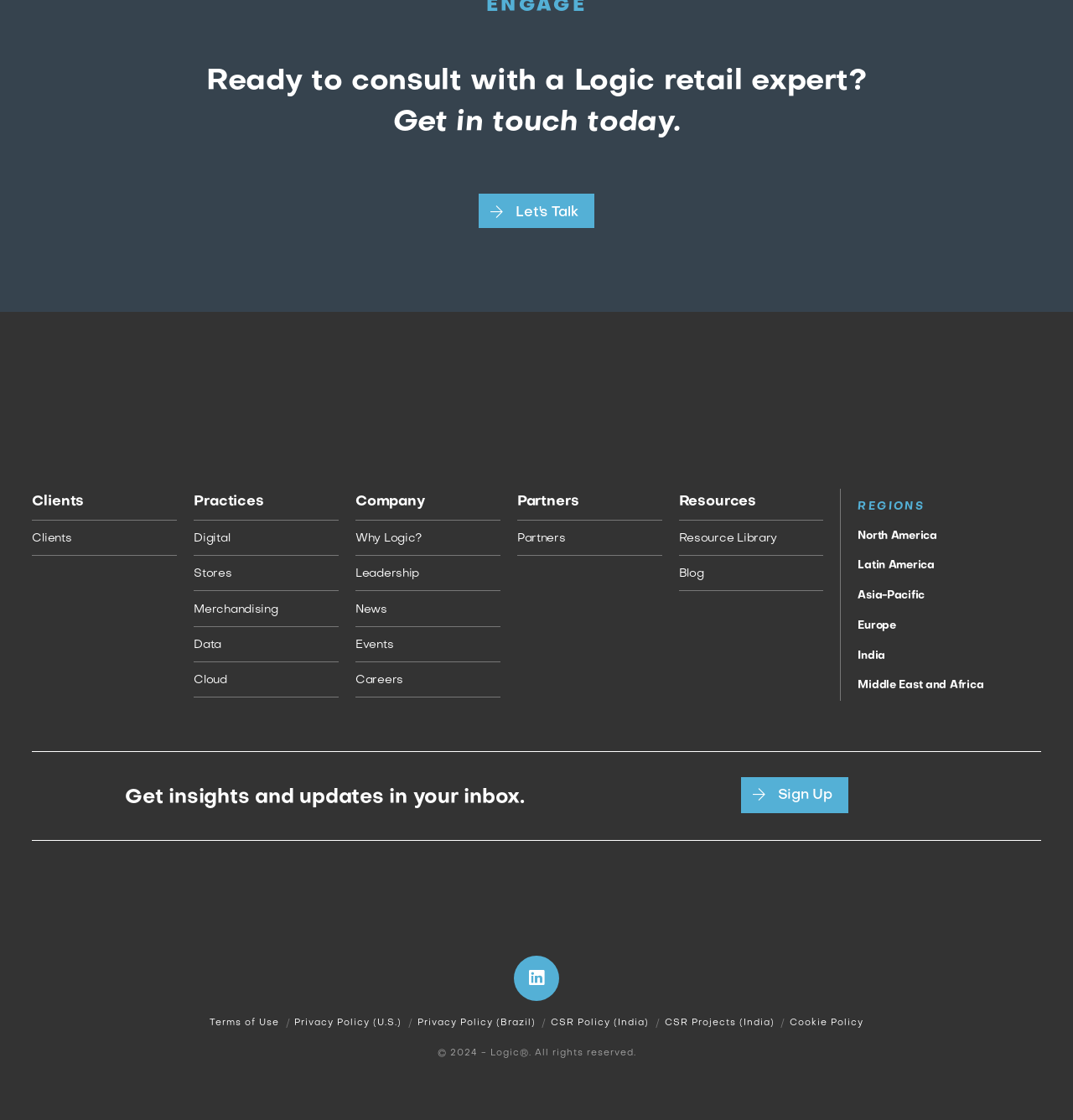Locate the bounding box coordinates of the clickable area to execute the instruction: "Learn more about Logic". Provide the coordinates as four float numbers between 0 and 1, represented as [left, top, right, bottom].

[0.03, 0.388, 0.132, 0.397]